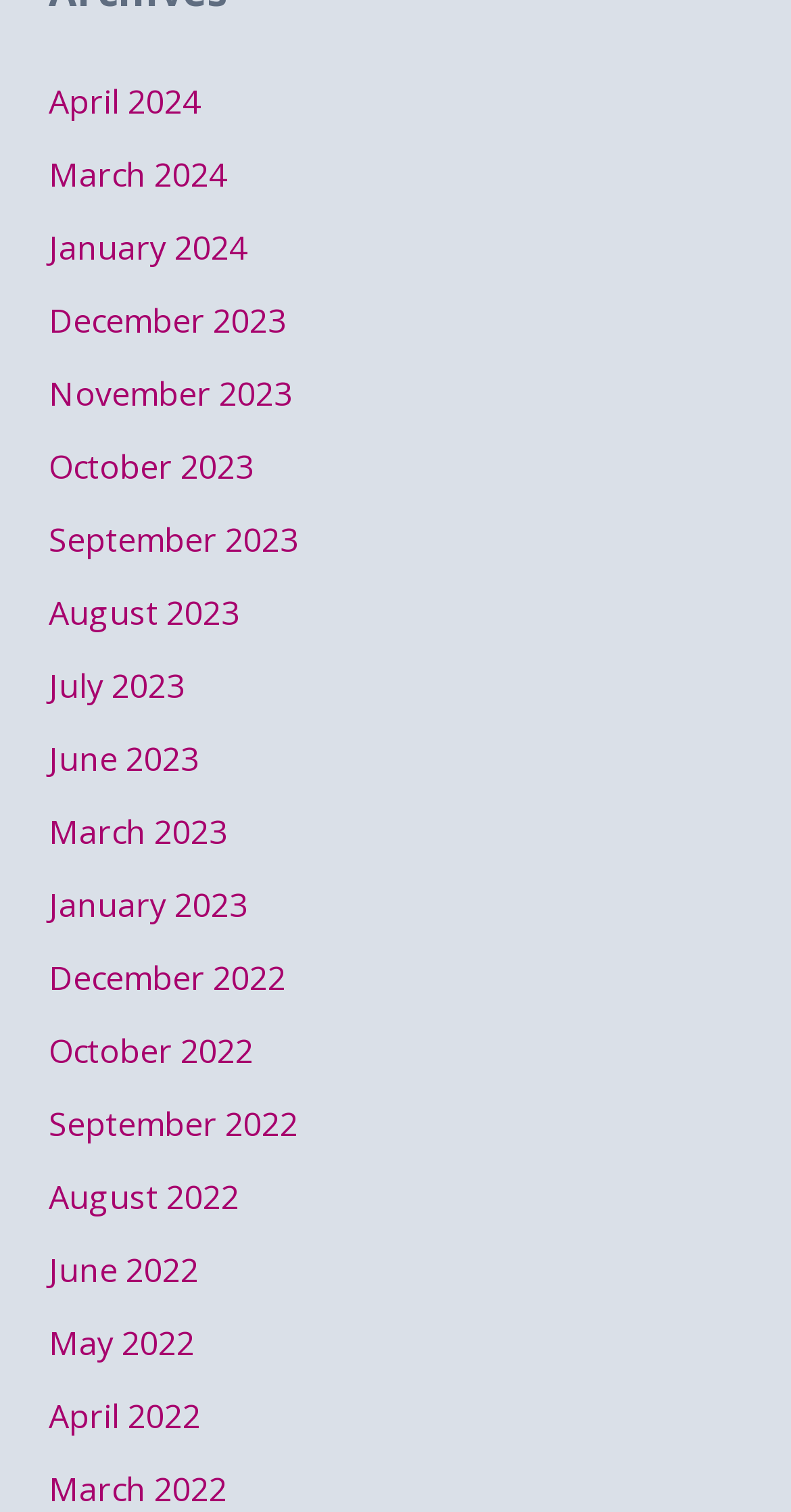Find the bounding box coordinates of the area that needs to be clicked in order to achieve the following instruction: "browse January 2024". The coordinates should be specified as four float numbers between 0 and 1, i.e., [left, top, right, bottom].

[0.062, 0.149, 0.313, 0.178]